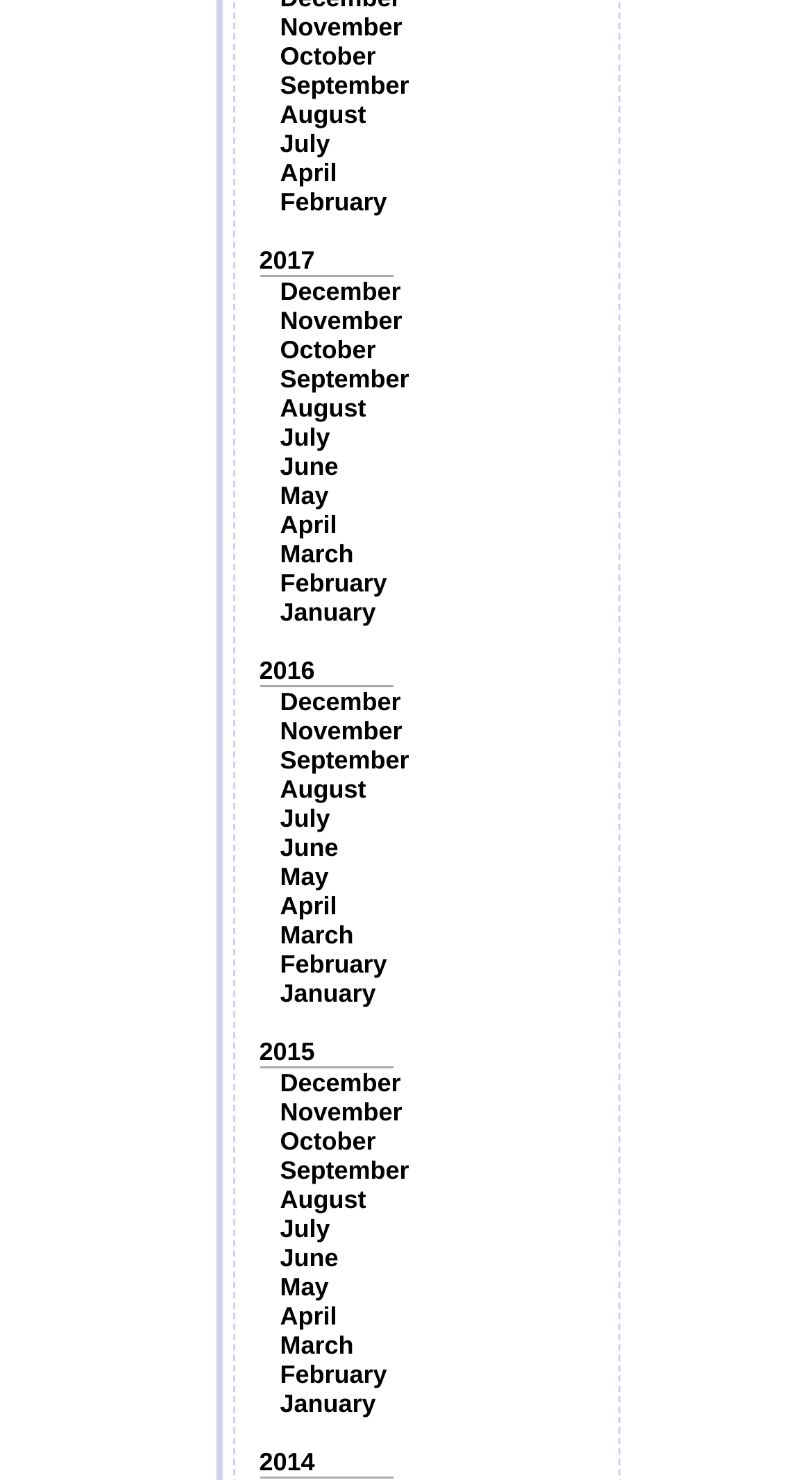Find the bounding box coordinates of the clickable region needed to perform the following instruction: "Browse 2015". The coordinates should be provided as four float numbers between 0 and 1, i.e., [left, top, right, bottom].

[0.319, 0.701, 0.388, 0.72]